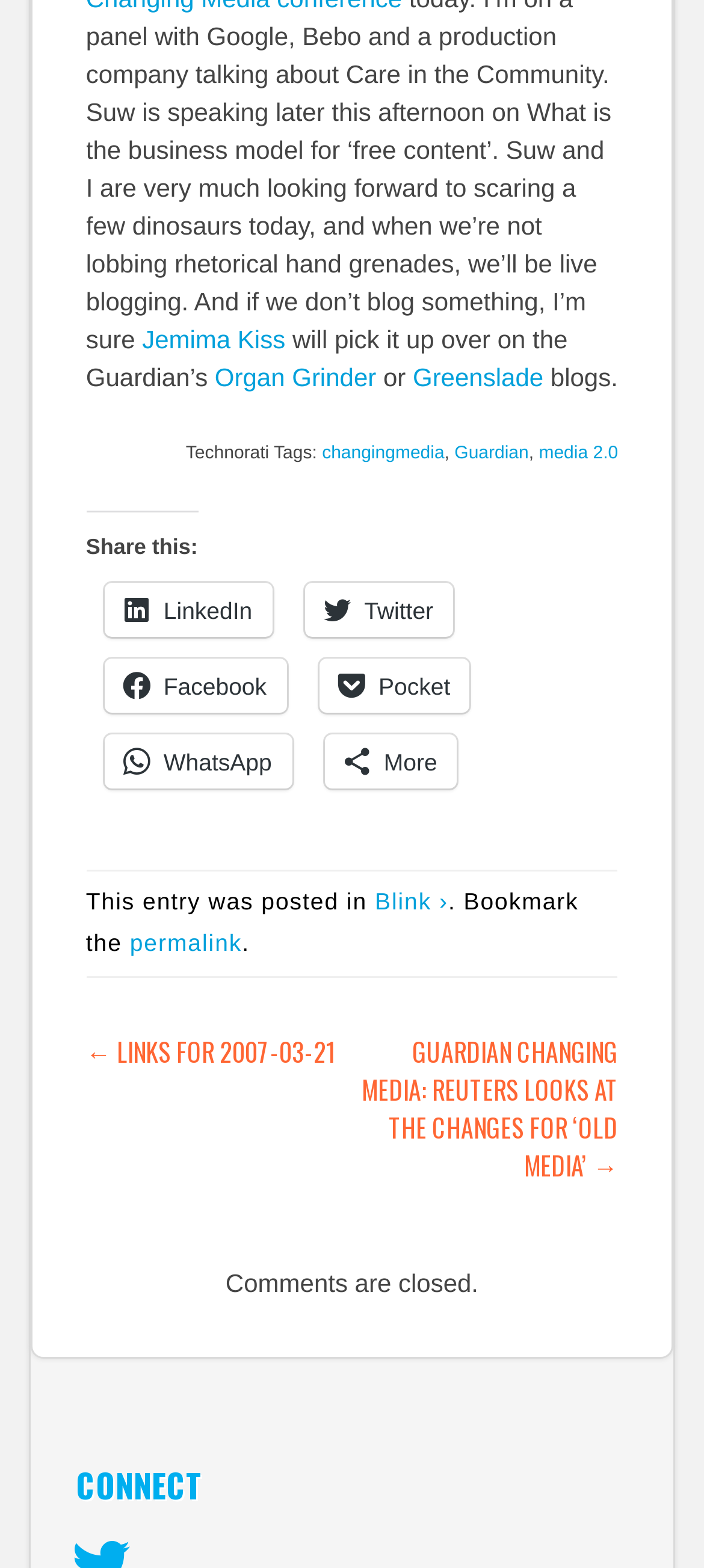What are the social media platforms available for sharing?
Please give a detailed and elaborate answer to the question based on the image.

The social media platforms available for sharing are listed under the 'Share this:' heading, which includes LinkedIn, Twitter, Facebook, Pocket, WhatsApp, and More. These platforms are represented by their respective icons and can be clicked to share the content.